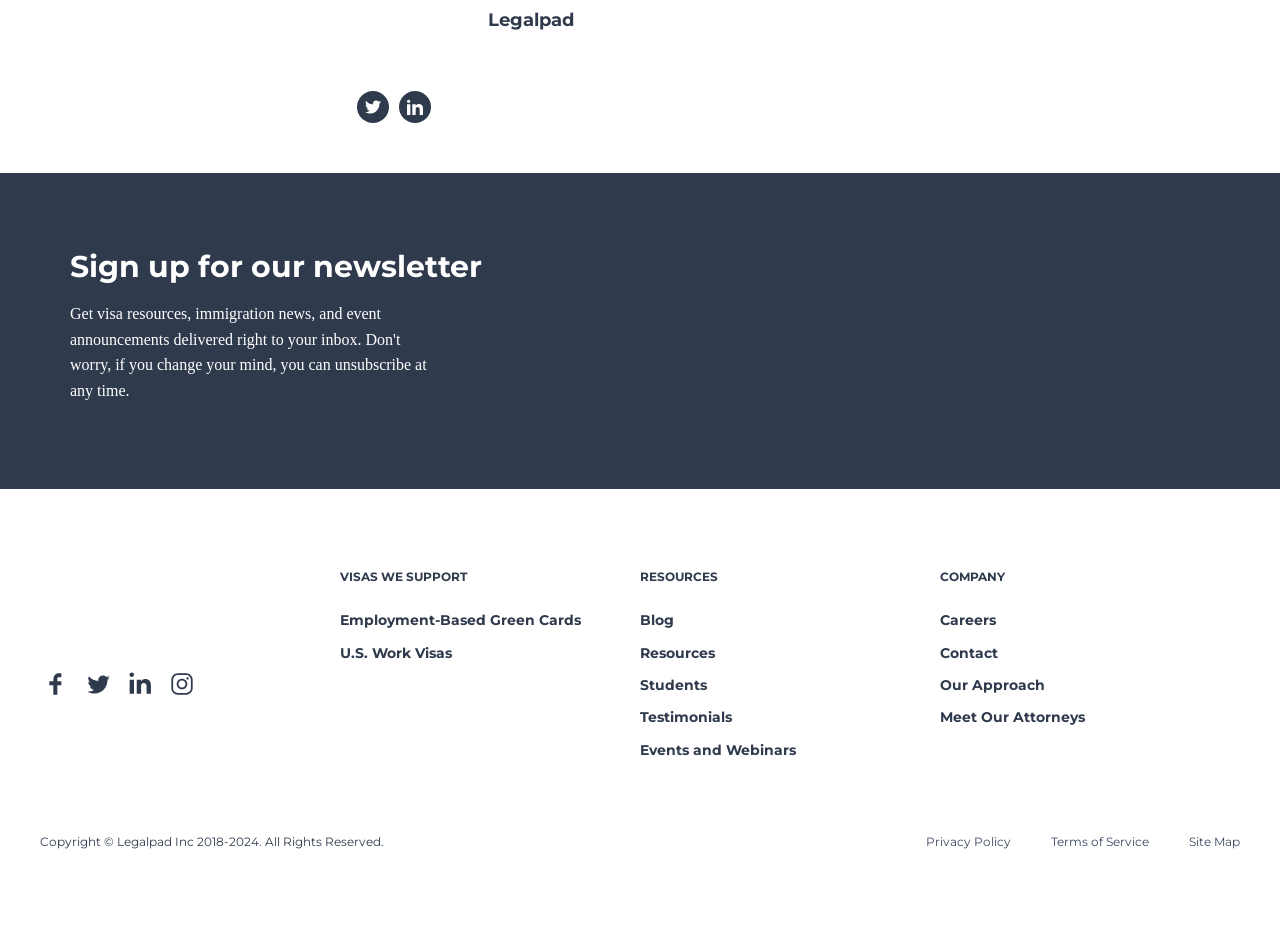Using the elements shown in the image, answer the question comprehensively: How can I contact the company?

I determined the answer by looking at the links under the 'COMPANY' section, which includes a link to 'Contact'.